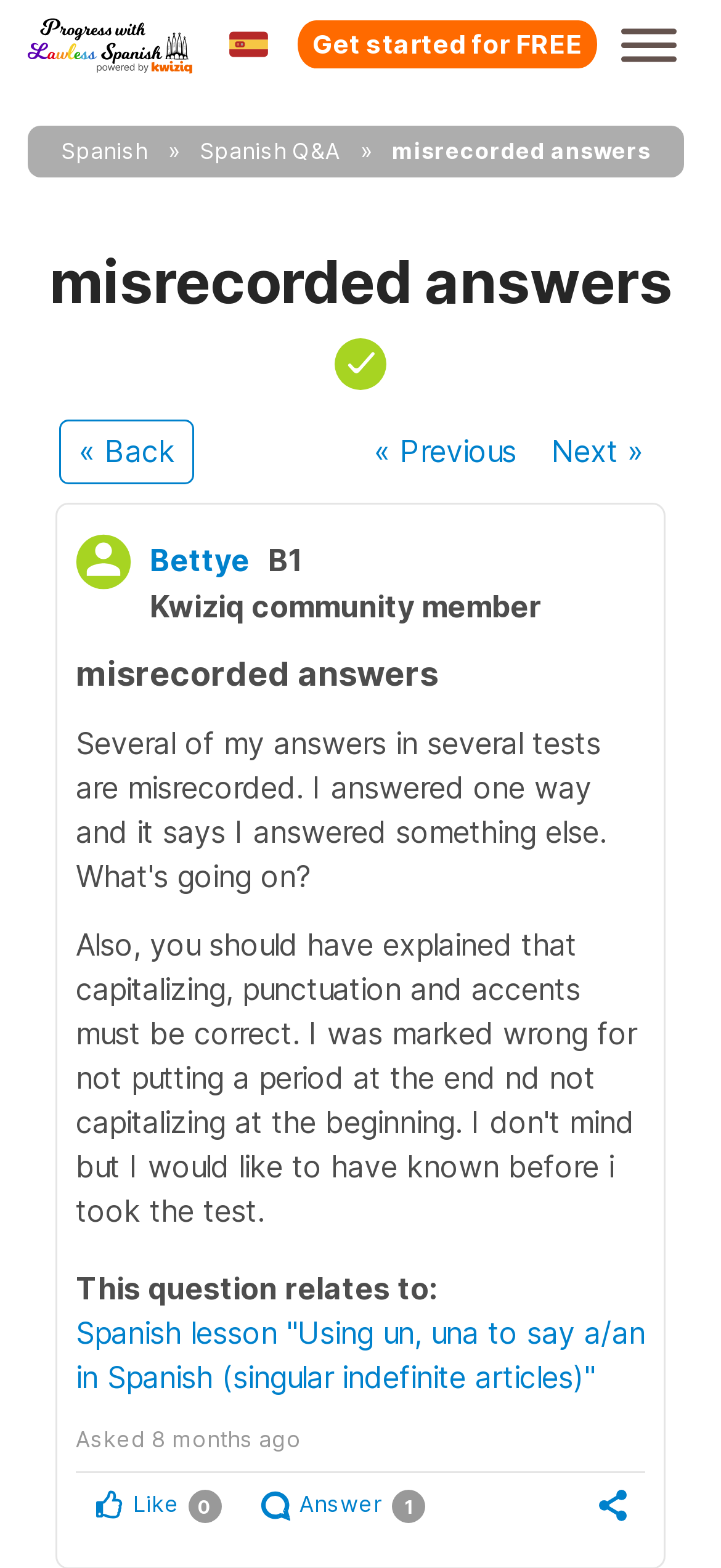Please determine the bounding box coordinates of the element's region to click for the following instruction: "Go to the 'Spanish Q&A' page".

[0.256, 0.081, 0.492, 0.112]